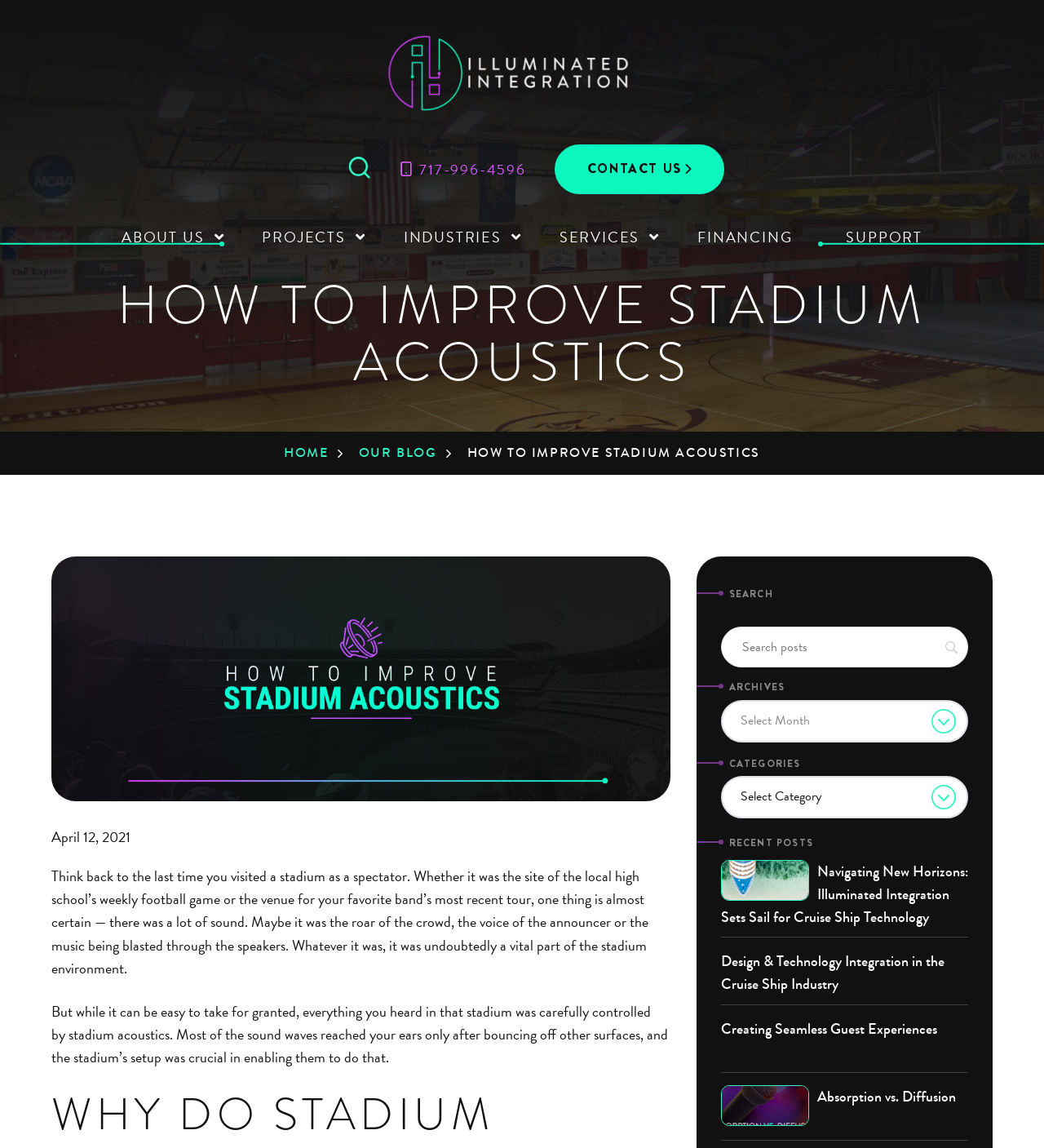Please indicate the bounding box coordinates for the clickable area to complete the following task: "Read the blog post about stadium acoustics". The coordinates should be specified as four float numbers between 0 and 1, i.e., [left, top, right, bottom].

[0.049, 0.754, 0.621, 0.853]